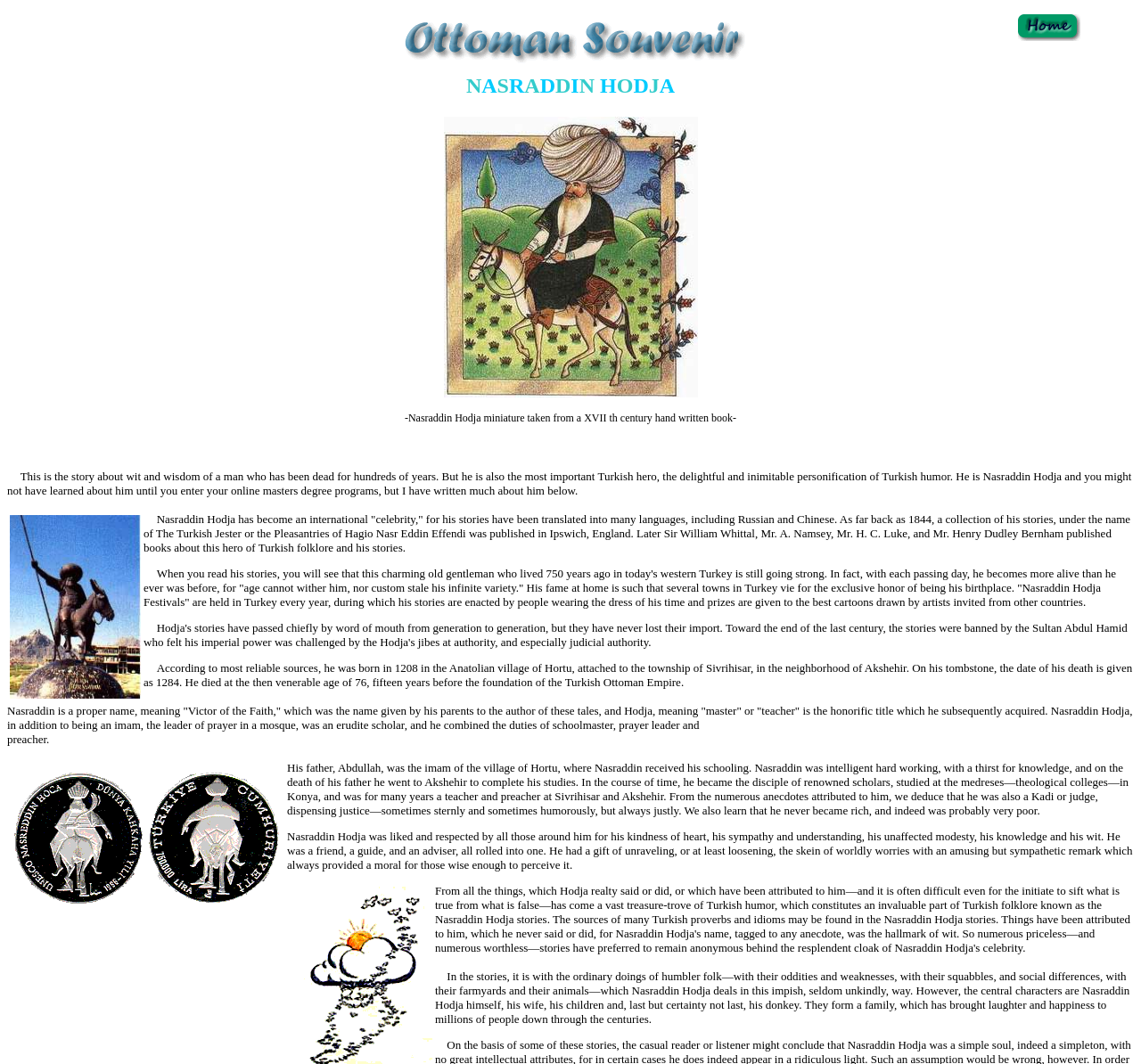What is the animal mentioned in the stories?
Refer to the image and offer an in-depth and detailed answer to the question.

According to the webpage, the central characters in the stories include Nasraddin Hodja himself, his wife, his children, and last but not least, his donkey, which forms a family that has brought laughter and happiness to millions of people down through the centuries.